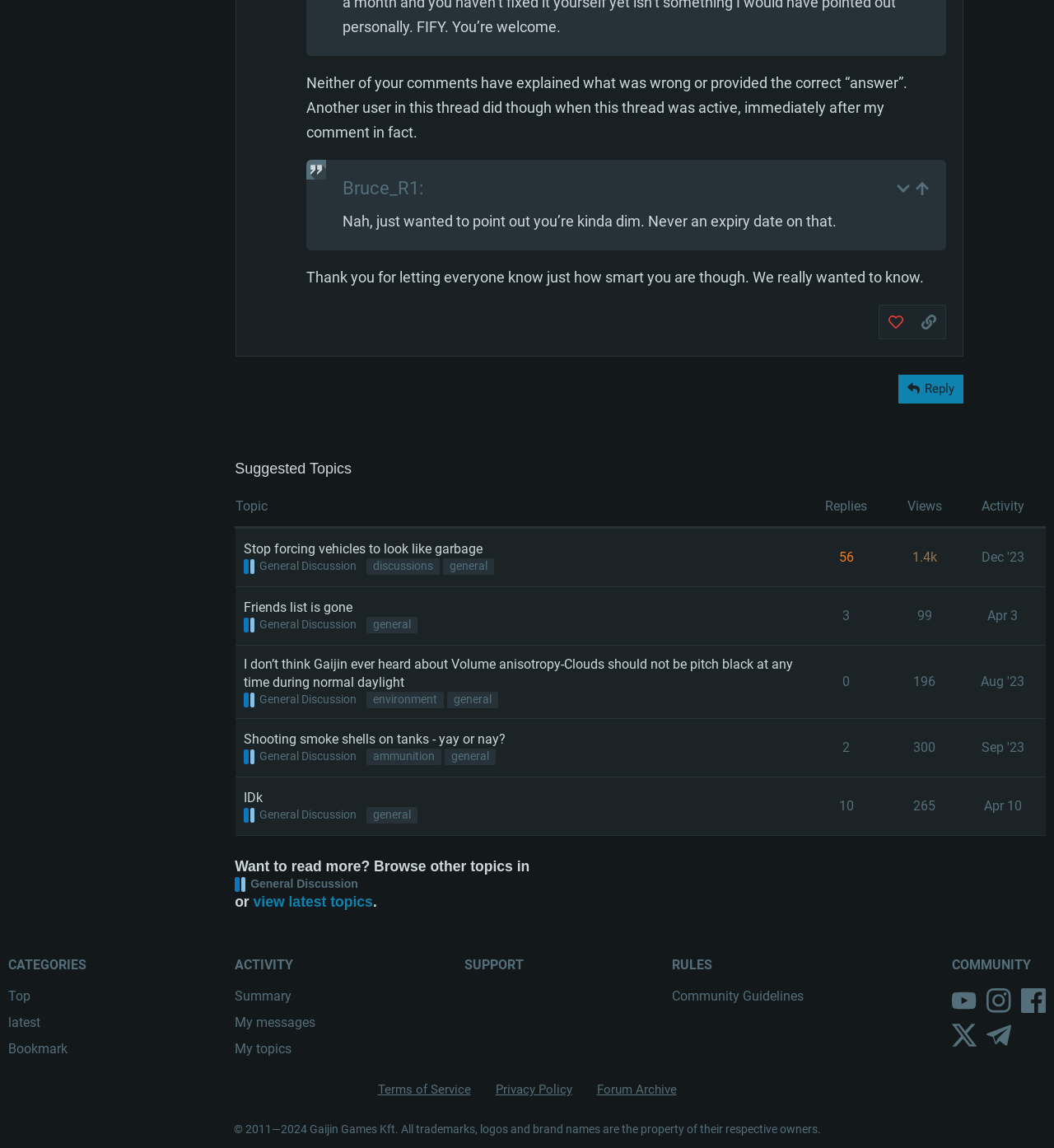Please respond to the question with a concise word or phrase:
What is the name of the section where the topic 'Friends list is gone' is located?

General Discussion